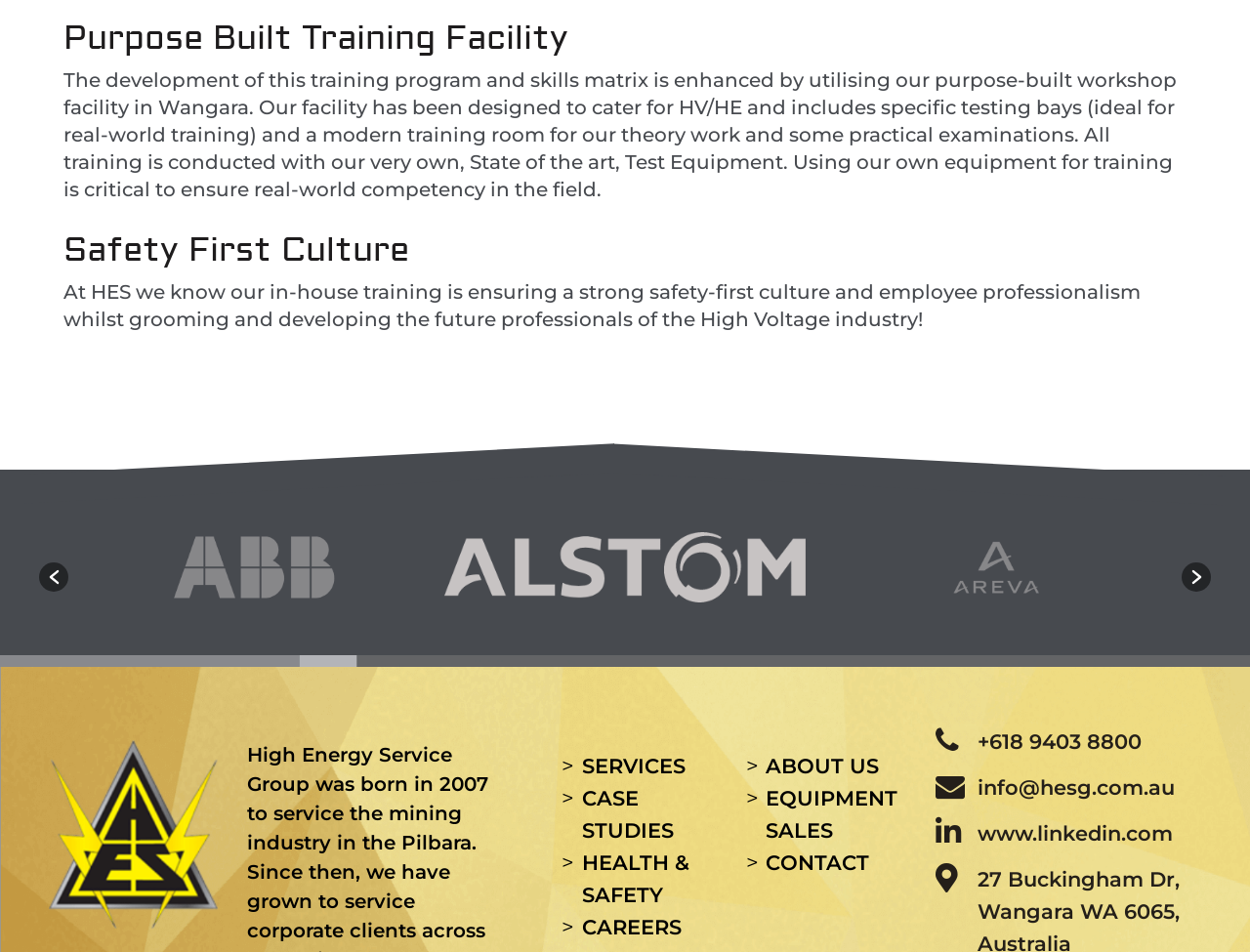Determine the bounding box coordinates for the HTML element mentioned in the following description: "Equipment Sales". The coordinates should be a list of four floats ranging from 0 to 1, represented as [left, top, right, bottom].

[0.612, 0.826, 0.718, 0.886]